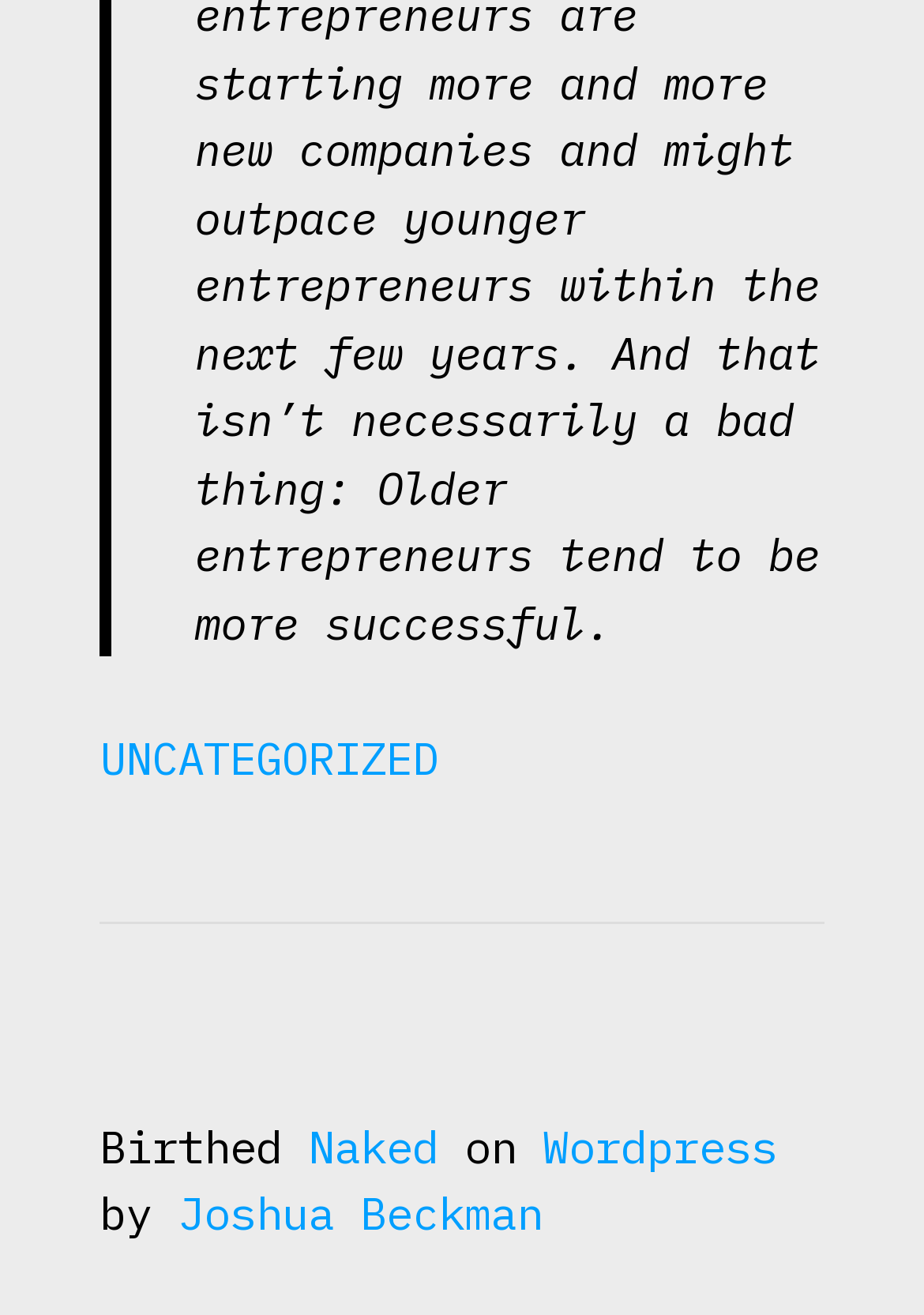For the element described, predict the bounding box coordinates as (top-left x, top-left y, bottom-right x, bottom-right y). All values should be between 0 and 1. Element description: Oil IT Journal

None